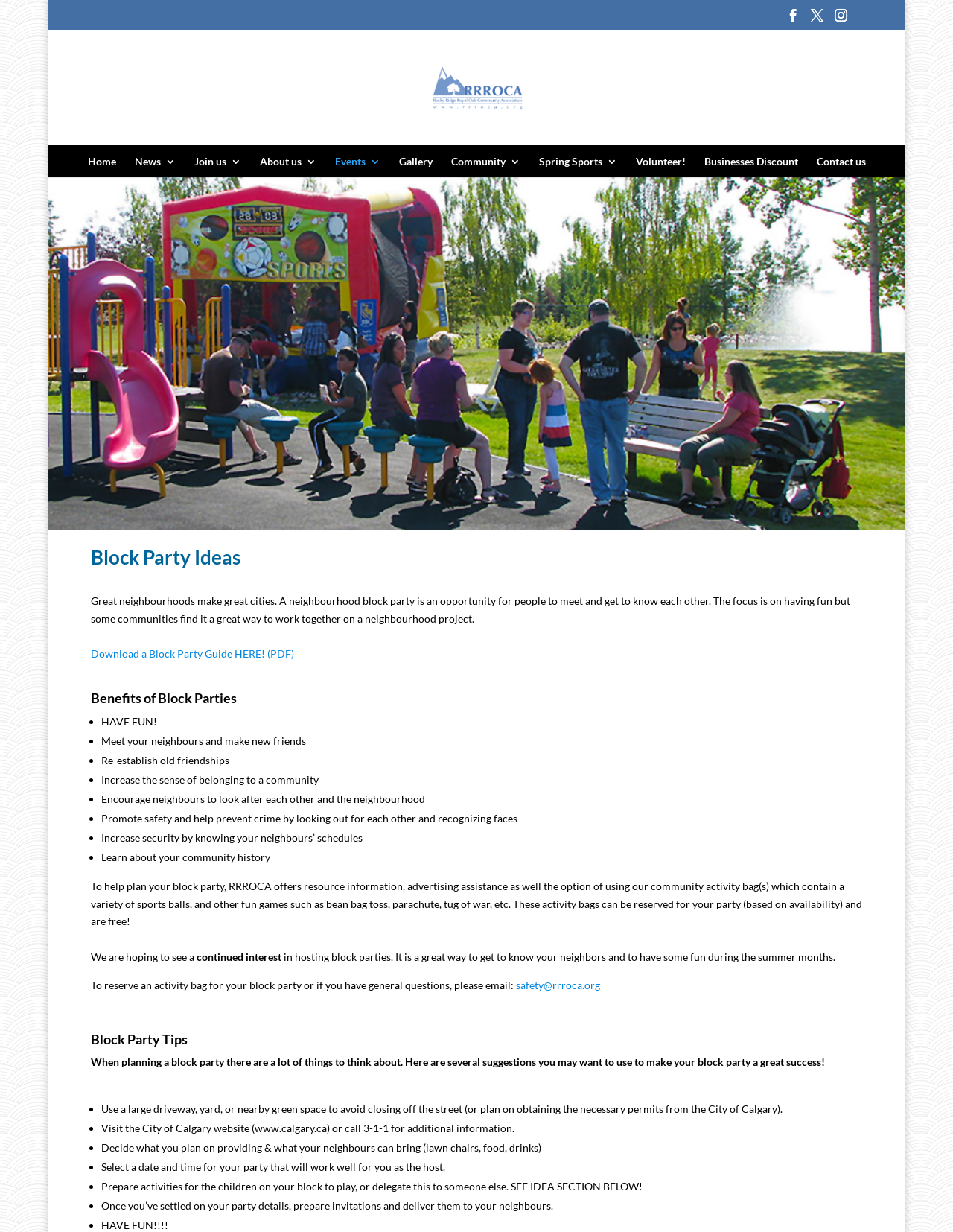Provide the bounding box coordinates in the format (top-left x, top-left y, bottom-right x, bottom-right y). All values are floating point numbers between 0 and 1. Determine the bounding box coordinate of the UI element described as: Facebook

[0.826, 0.007, 0.839, 0.024]